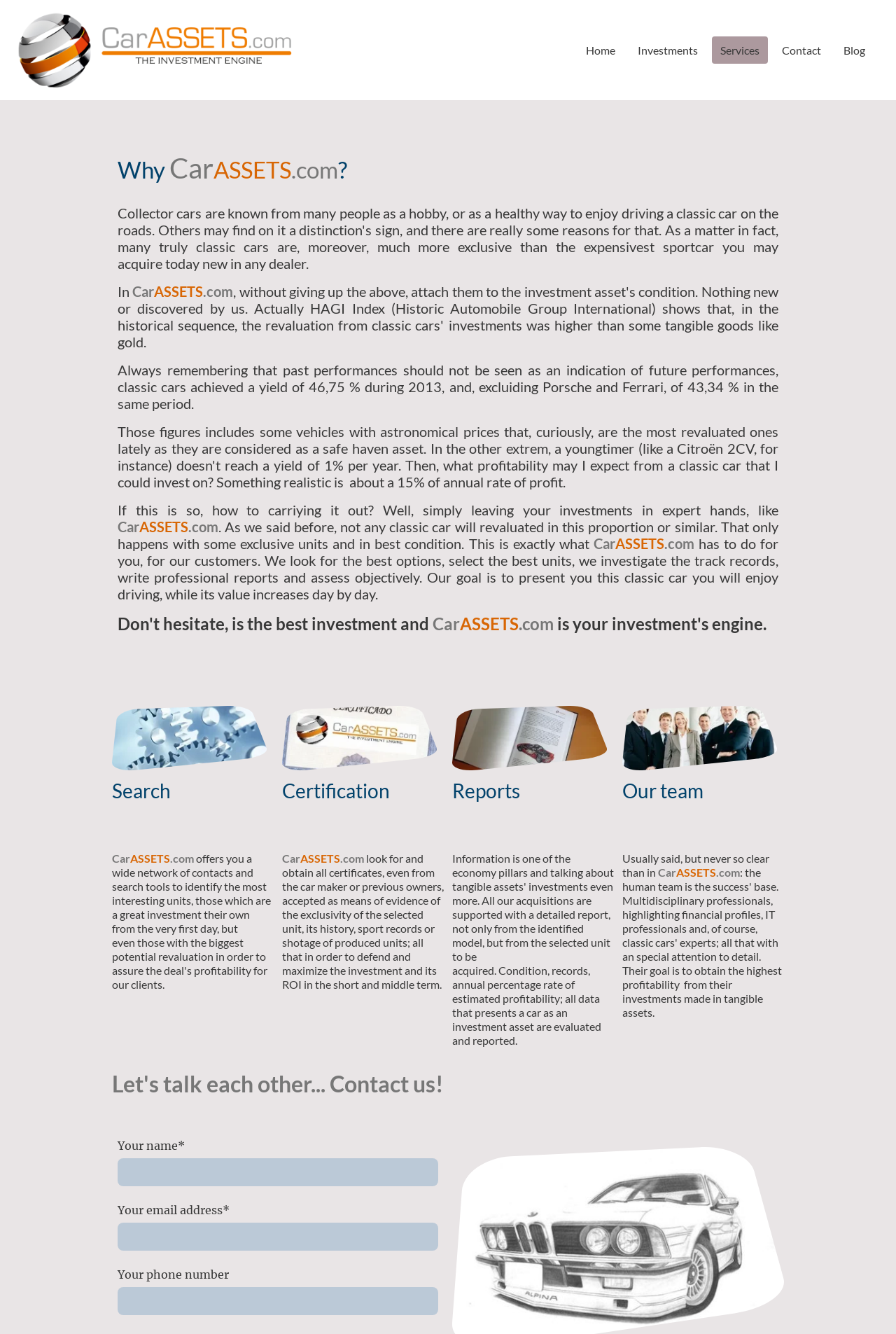What is the name of the website?
Based on the screenshot, give a detailed explanation to answer the question.

The name of the website can be determined by looking at the repeated instances of 'Car ASSETS.com' throughout the webpage, particularly in the headings and static text elements.